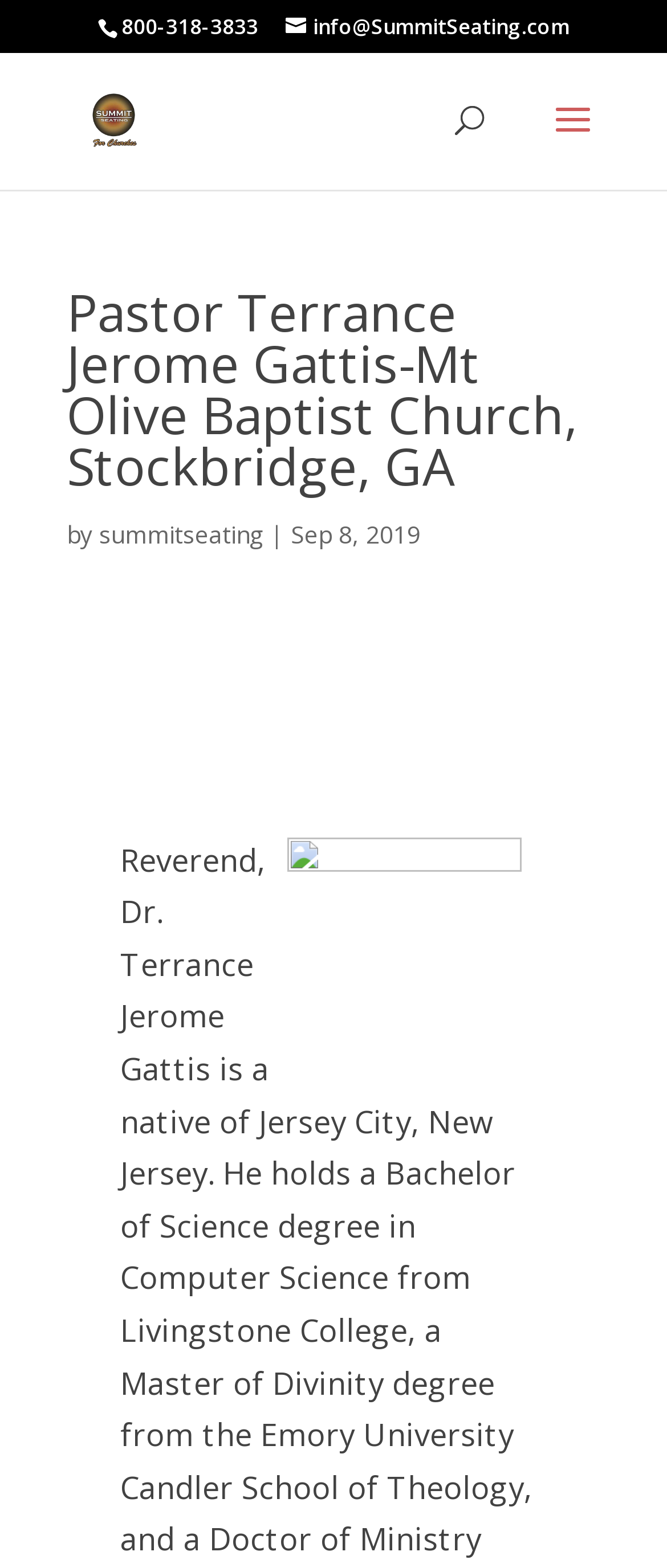Give a one-word or short-phrase answer to the following question: 
What is the phone number on the webpage?

800-318-3833